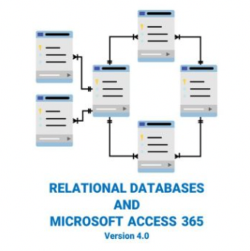What is the primary focus of the image?
Relying on the image, give a concise answer in one word or a brief phrase.

Relational databases